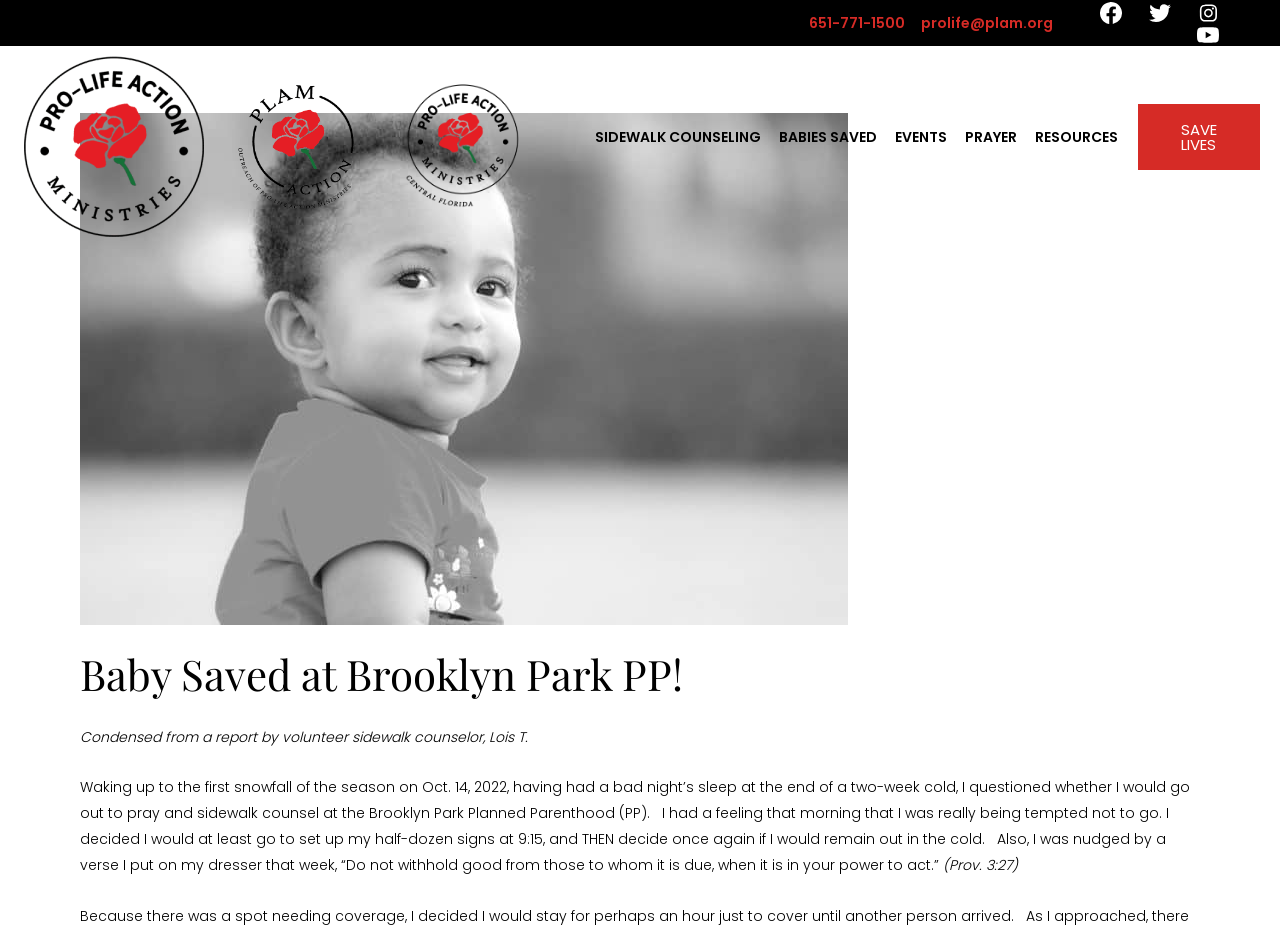Give a one-word or one-phrase response to the question:
What is the organization's logo?

PLAM logo